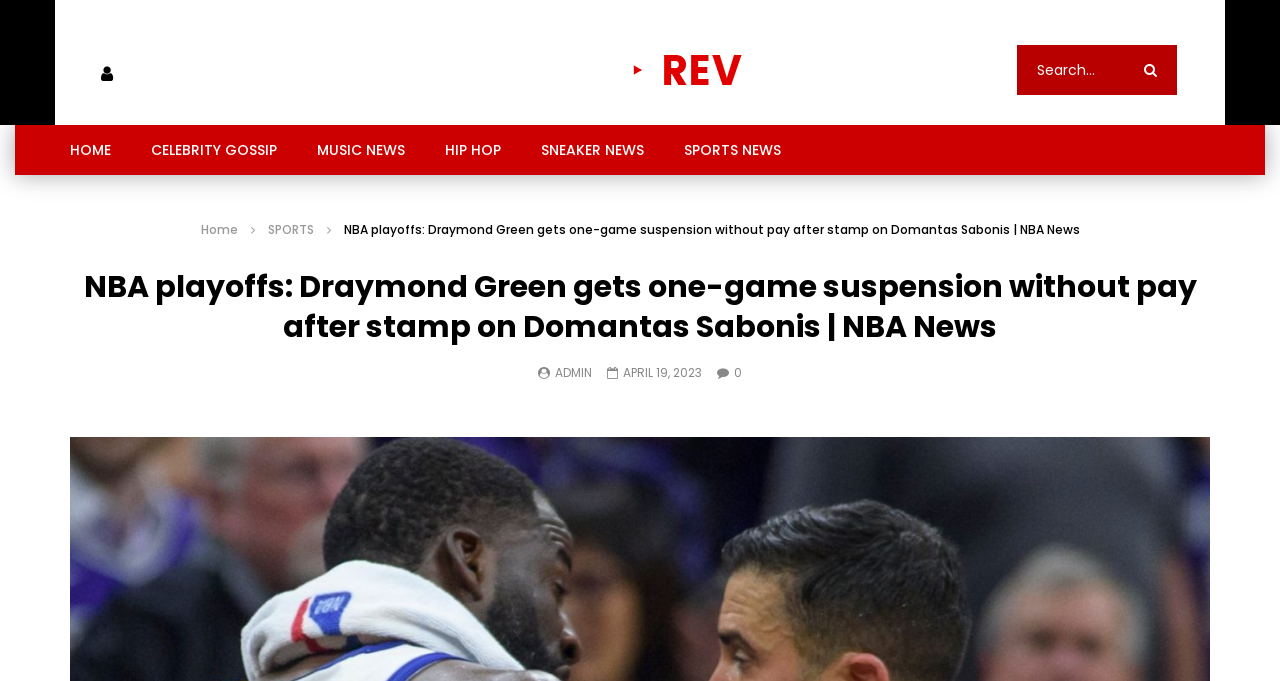Provide the bounding box coordinates in the format (top-left x, top-left y, bottom-right x, bottom-right y). All values are floating point numbers between 0 and 1. Determine the bounding box coordinate of the UI element described as: MUSIC NEWS

[0.232, 0.184, 0.332, 0.257]